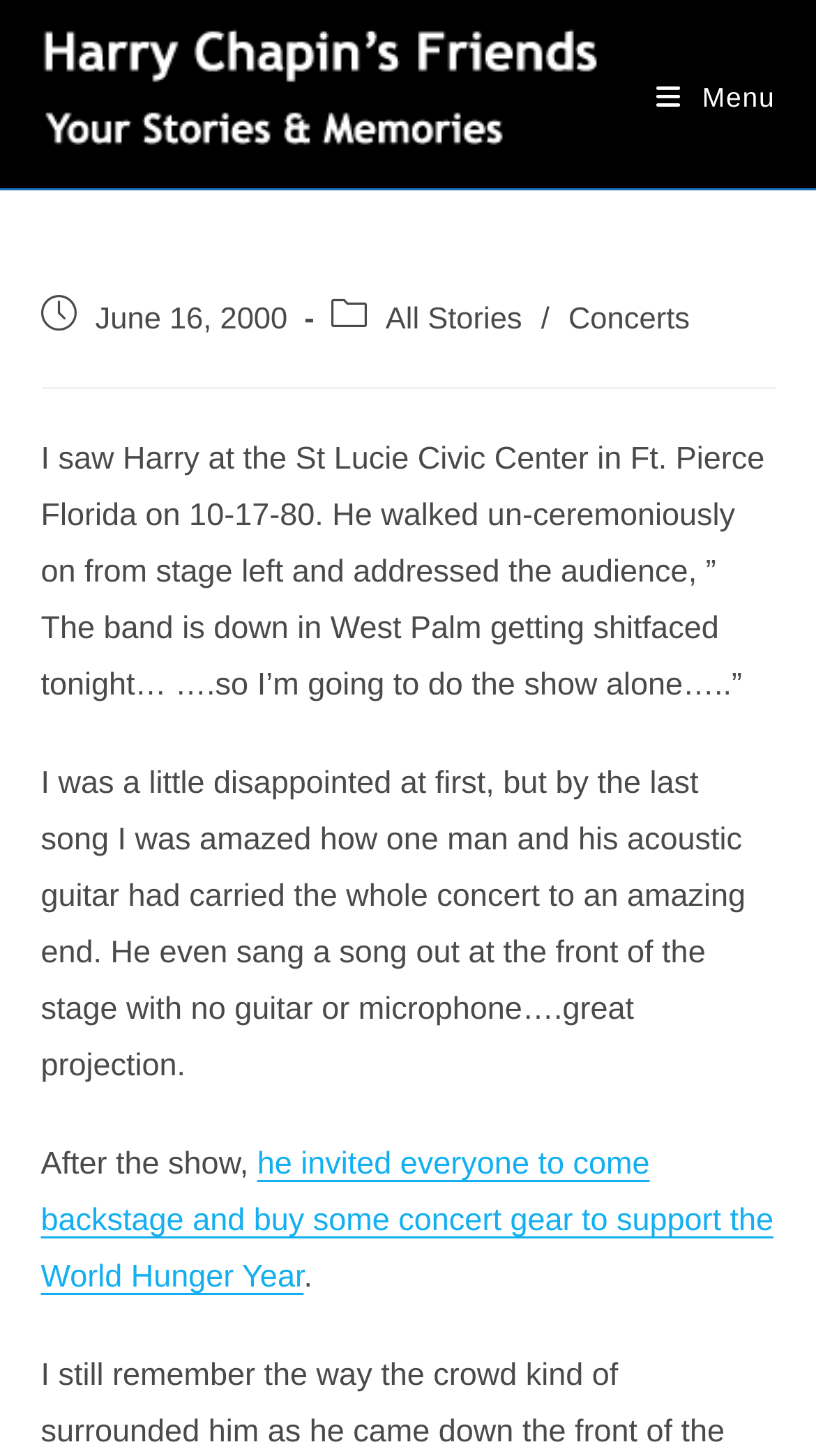Describe all the key features and sections of the webpage thoroughly.

The webpage is about Harry Chapin's solo concert dates, specifically a personal account of a concert on October 17, 1980, at the St Lucie Civic Center in Ft. Pierce, Florida. 

At the top left of the page, there is a layout table with a link to "Harry Chapin's friends" accompanied by an image. On the top right, there is a "Mobile Menu" link. 

Below the top section, there is a section with a date "June 16, 2000" followed by links to "All Stories" and "Concerts" with a slash separator in between. 

The main content of the page is a personal story about the concert, which is divided into three paragraphs. The first paragraph describes how Harry Chapin walked onto the stage and announced that he would be performing solo because the band was getting drunk in West Palm. The second paragraph expresses the author's initial disappointment but subsequent amazement at Chapin's ability to carry the concert with just his acoustic guitar. The third paragraph mentions that after the show, Chapin invited everyone to come backstage and buy concert gear to support the World Hunger Year.